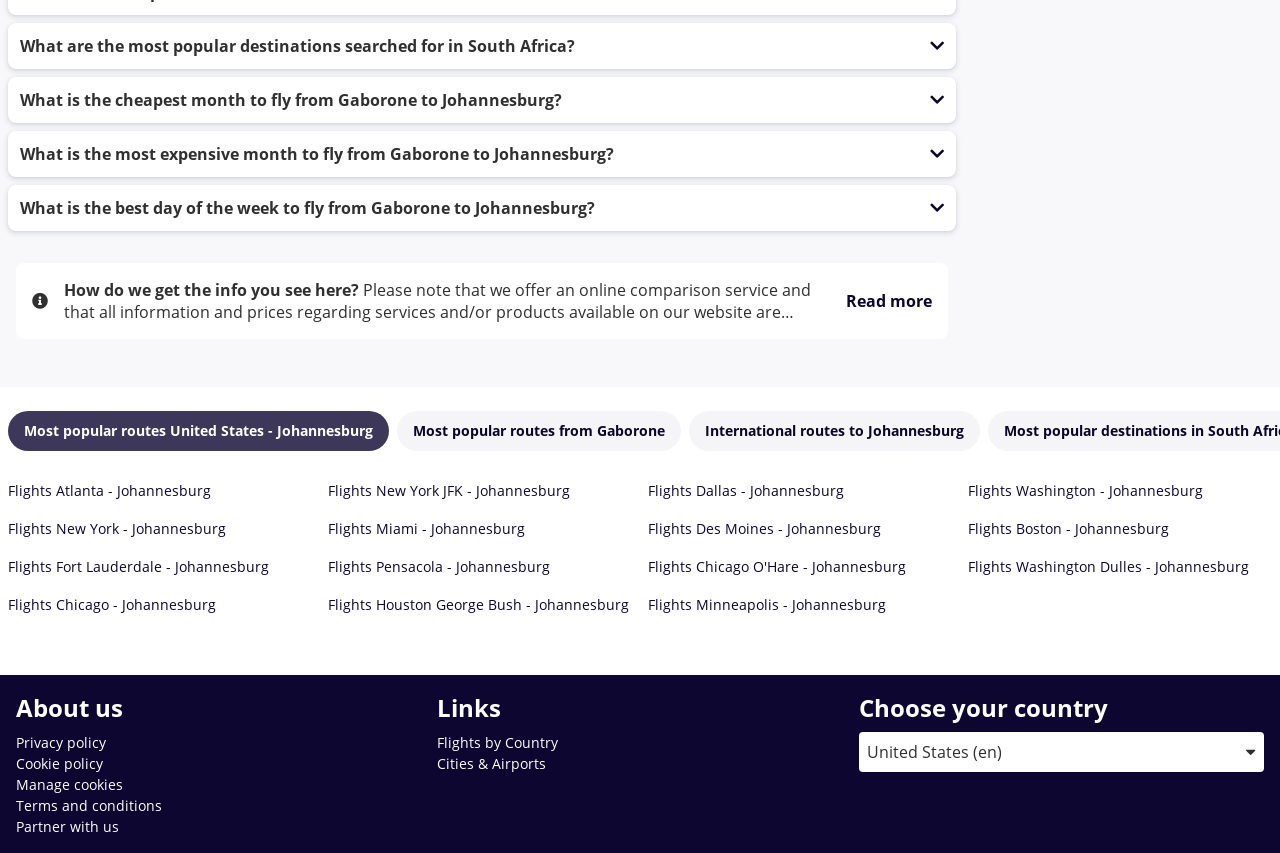Identify the bounding box coordinates for the element you need to click to achieve the following task: "Explore flights from Atlanta to Johannesburg". Provide the bounding box coordinates as four float numbers between 0 and 1, in the form [left, top, right, bottom].

[0.006, 0.564, 0.165, 0.586]